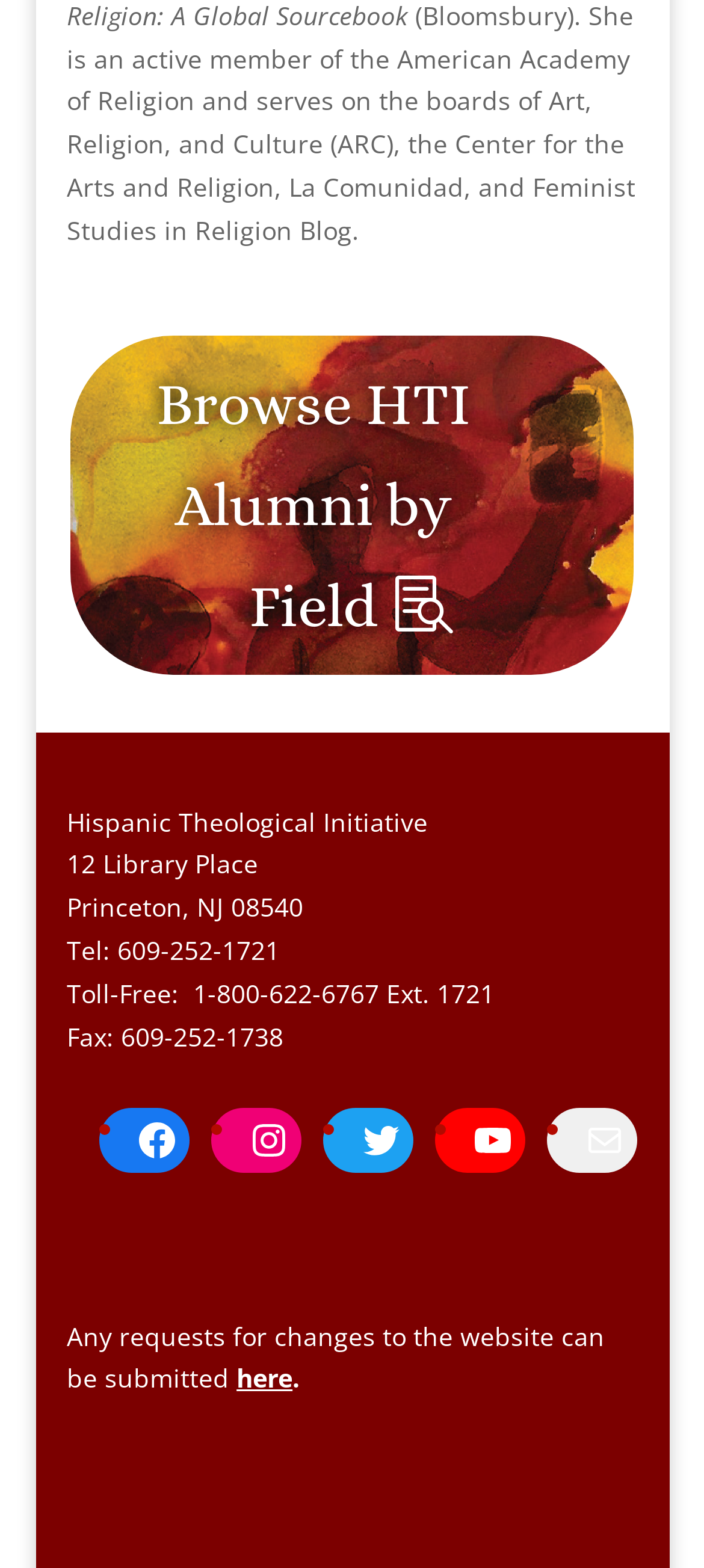What is the phone number of the initiative?
Please provide a single word or phrase as your answer based on the screenshot.

609-252-1721